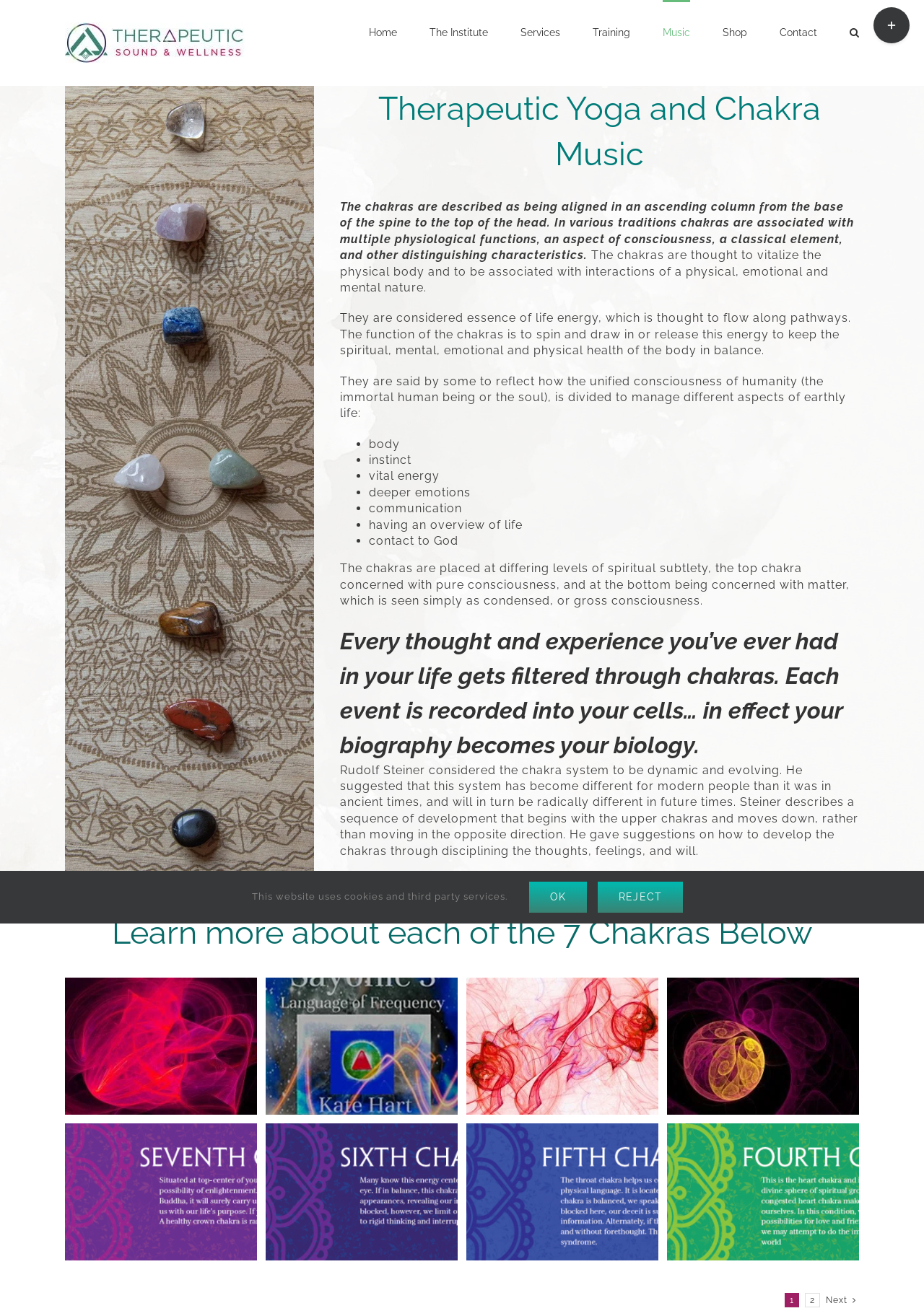Locate the heading on the webpage and return its text.

Therapeutic Yoga and Chakra Music
